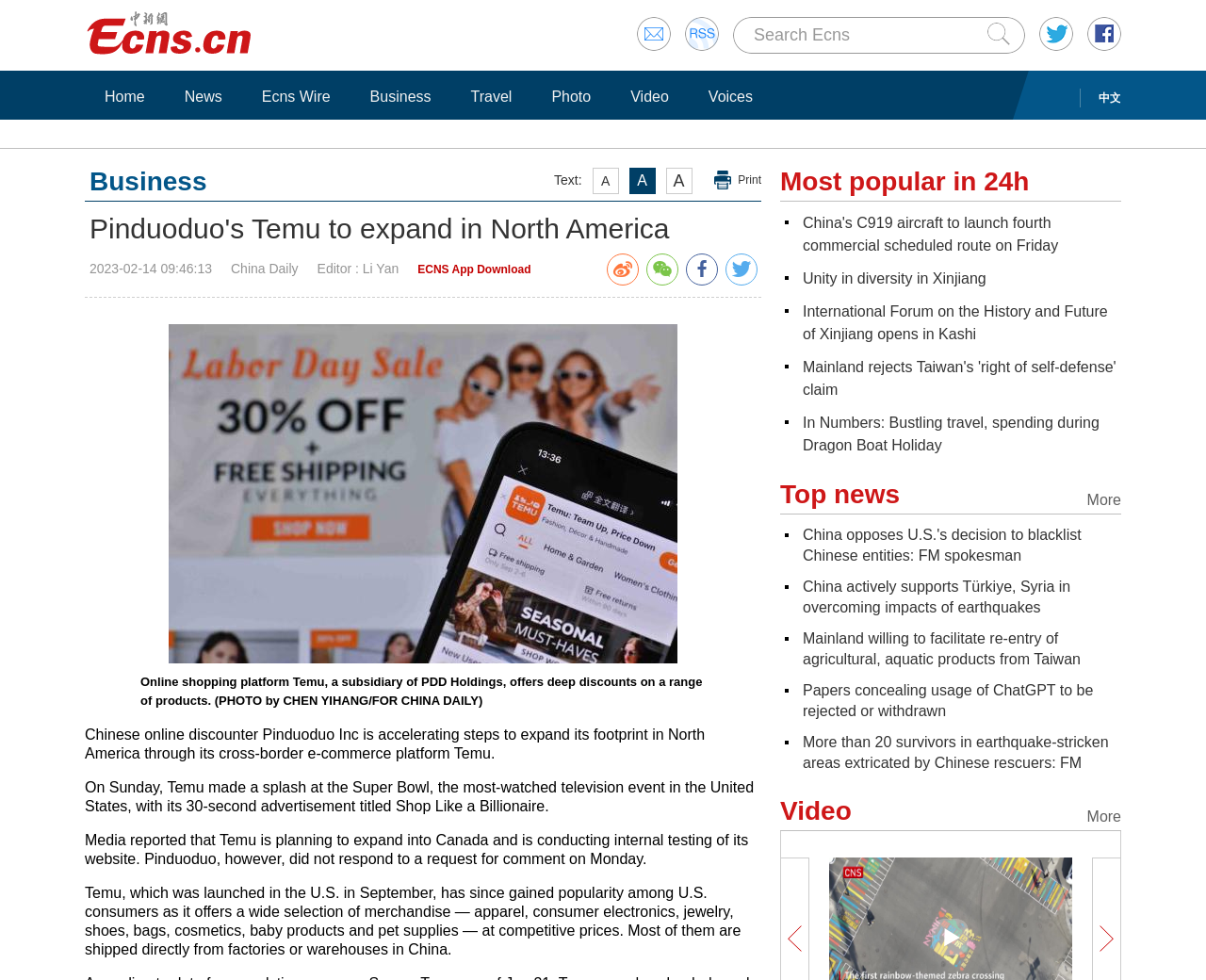Locate the bounding box coordinates of the item that should be clicked to fulfill the instruction: "Click the 'Contact Us' link".

None